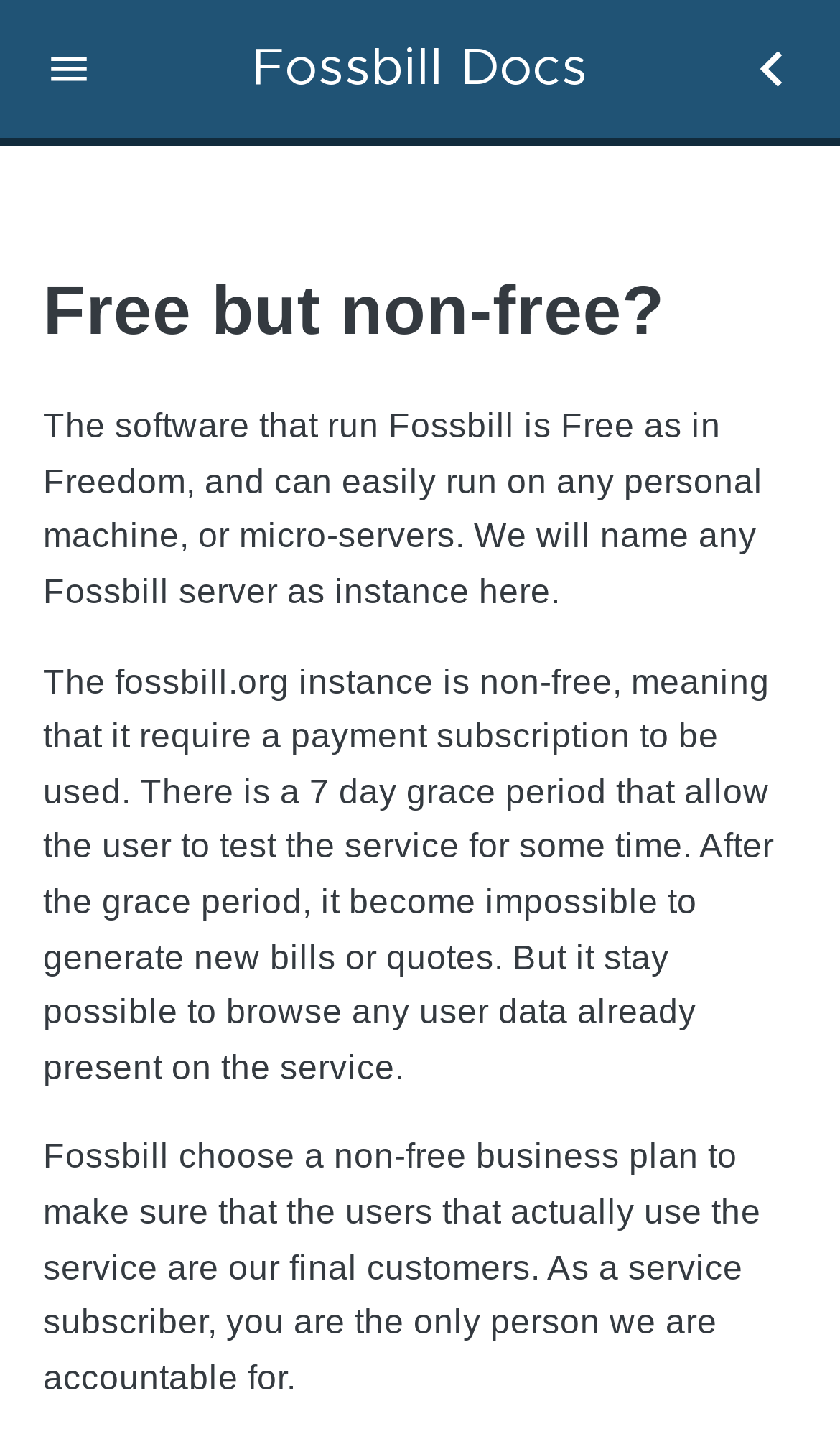Using the information in the image, could you please answer the following question in detail:
What is an instance in Fossbill?

According to the webpage, any Fossbill server is referred to as an instance, which can be a personal machine or a micro-server.